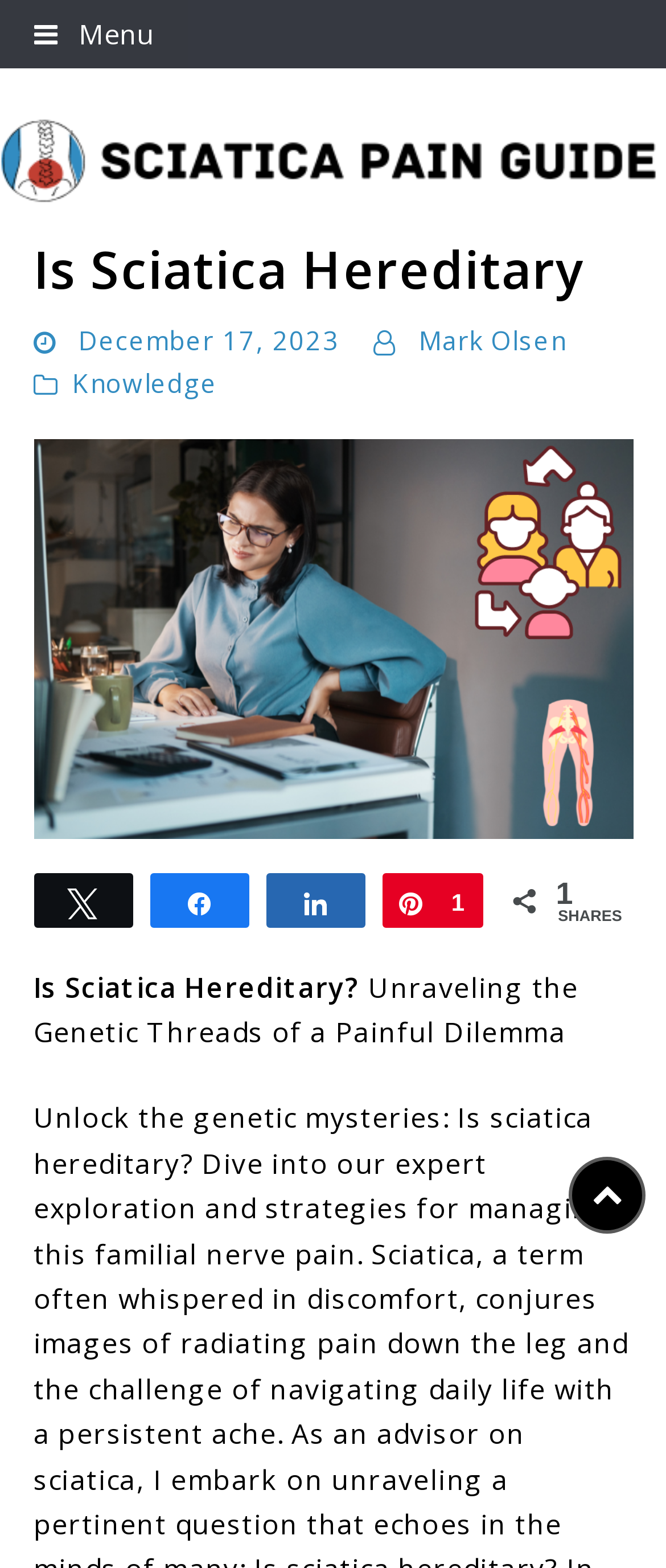How many social media sharing options are available?
Please provide a detailed answer to the question.

There are five social media sharing options available, including 'N Tweet', 'k Share', 's Share', 'A Pin 1', and a generic 'SHARES' option. These options are likely used to share the article on various social media platforms.